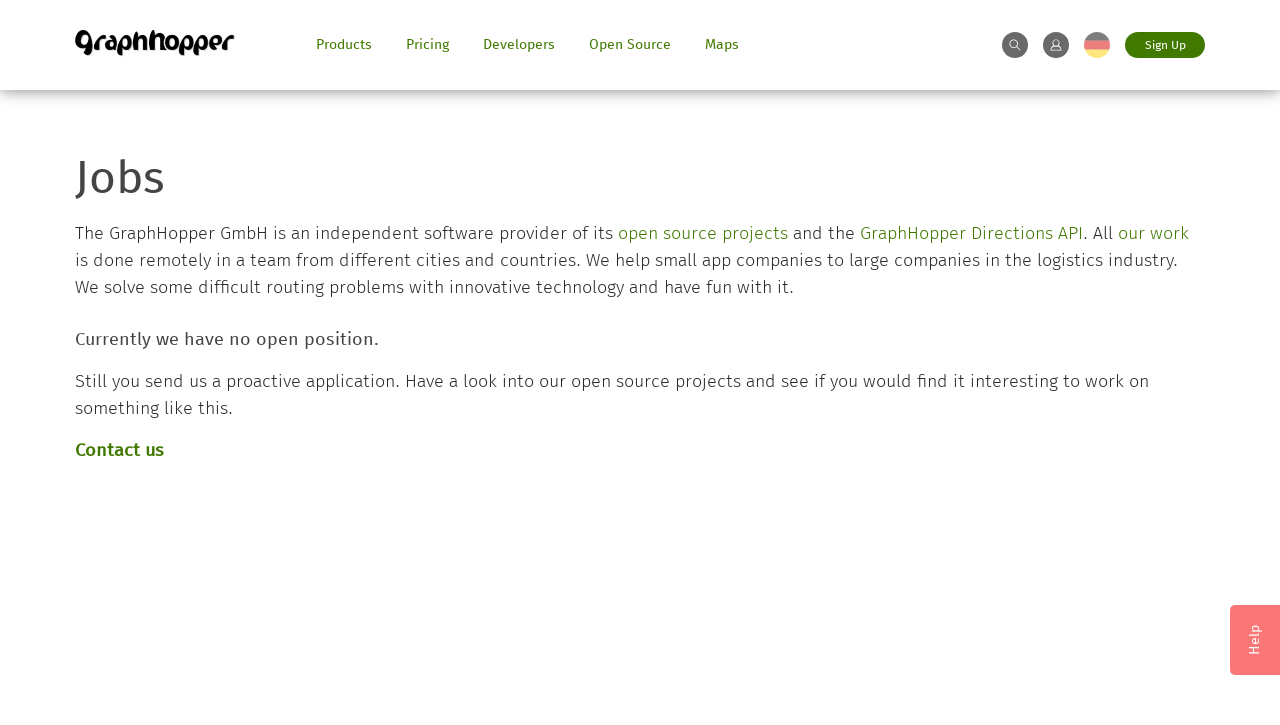What is the purpose of the 'Contact us' link?
Please provide a comprehensive answer based on the details in the screenshot.

I found the 'Contact us' link with bounding box coordinates [0.059, 0.606, 0.128, 0.636] and nearby StaticText element with bounding box coordinates [0.059, 0.511, 0.898, 0.578] which suggests that the link is for sending proactive application.